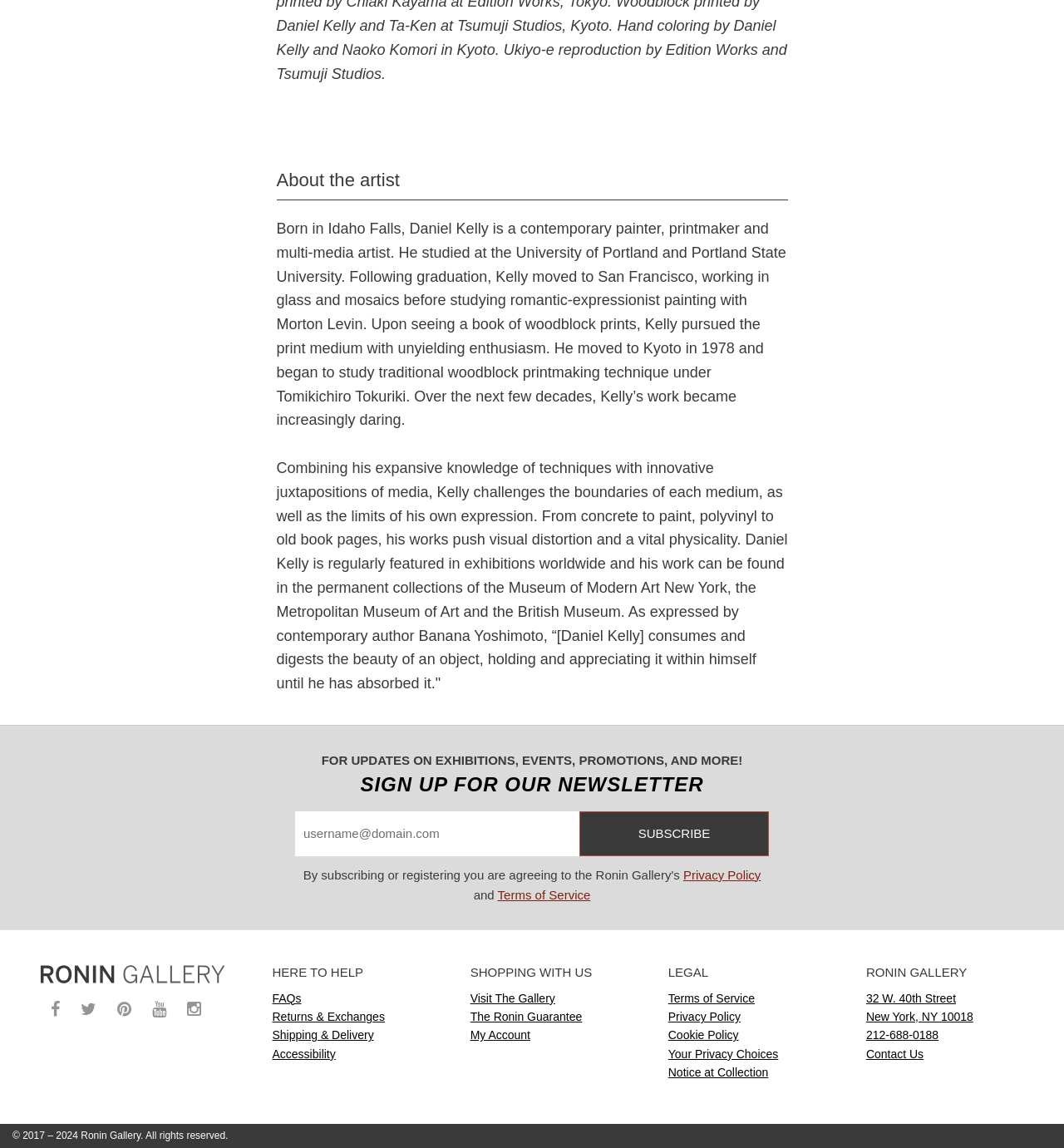Please identify the bounding box coordinates of the element that needs to be clicked to perform the following instruction: "Visit the Ronin Gallery".

[0.0, 0.839, 0.248, 0.858]